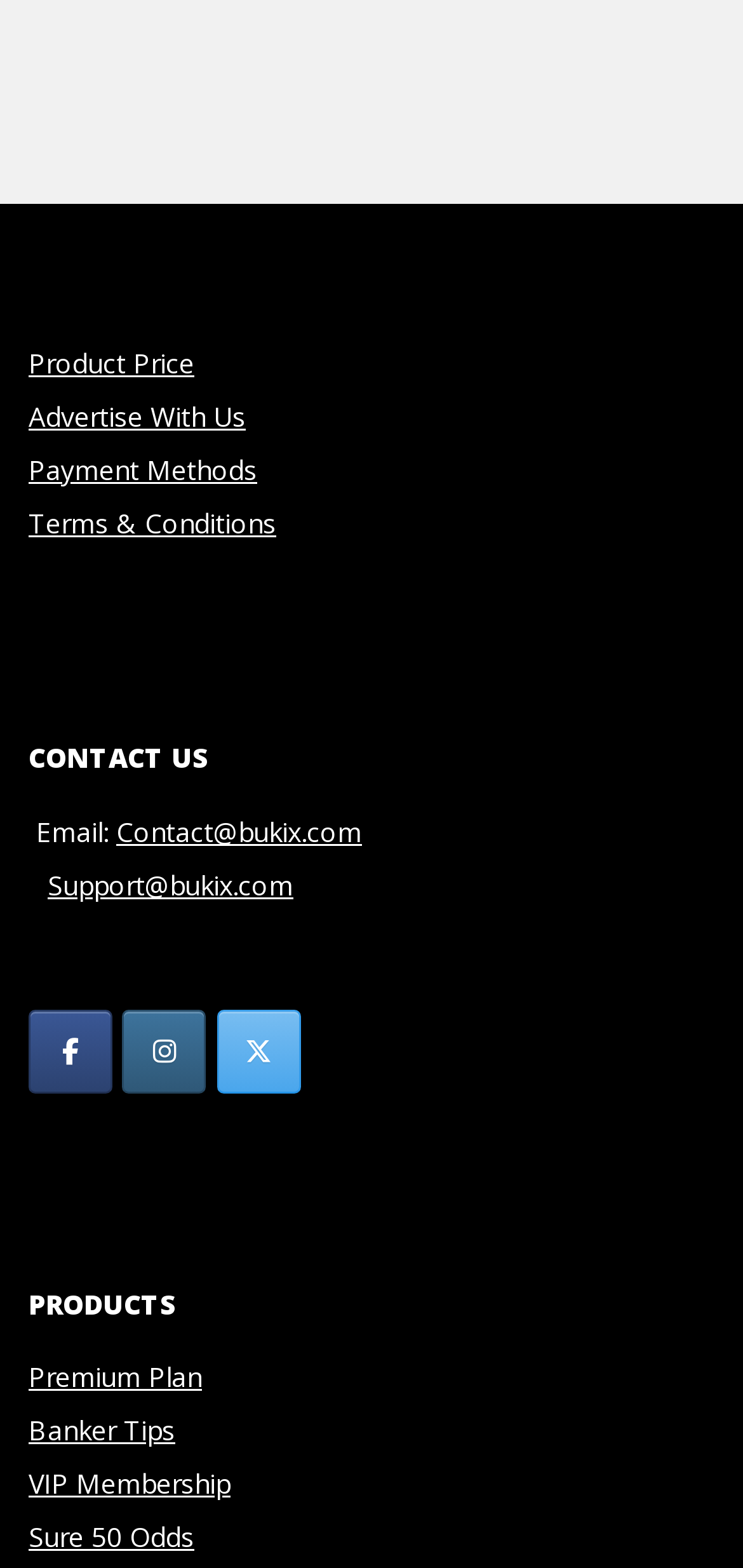Return the bounding box coordinates of the UI element that corresponds to this description: "Advertise With Us". The coordinates must be given as four float numbers in the range of 0 and 1, [left, top, right, bottom].

[0.038, 0.254, 0.331, 0.277]